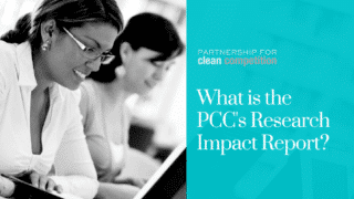Based on the image, please respond to the question with as much detail as possible:
How many individuals are present in the image?

The caption describes the image as showcasing a professional setting where two individuals are focused on their work, likely engaged in research or analysis. The foreground features one woman, and the background presents another woman, creating an atmosphere of collaboration.